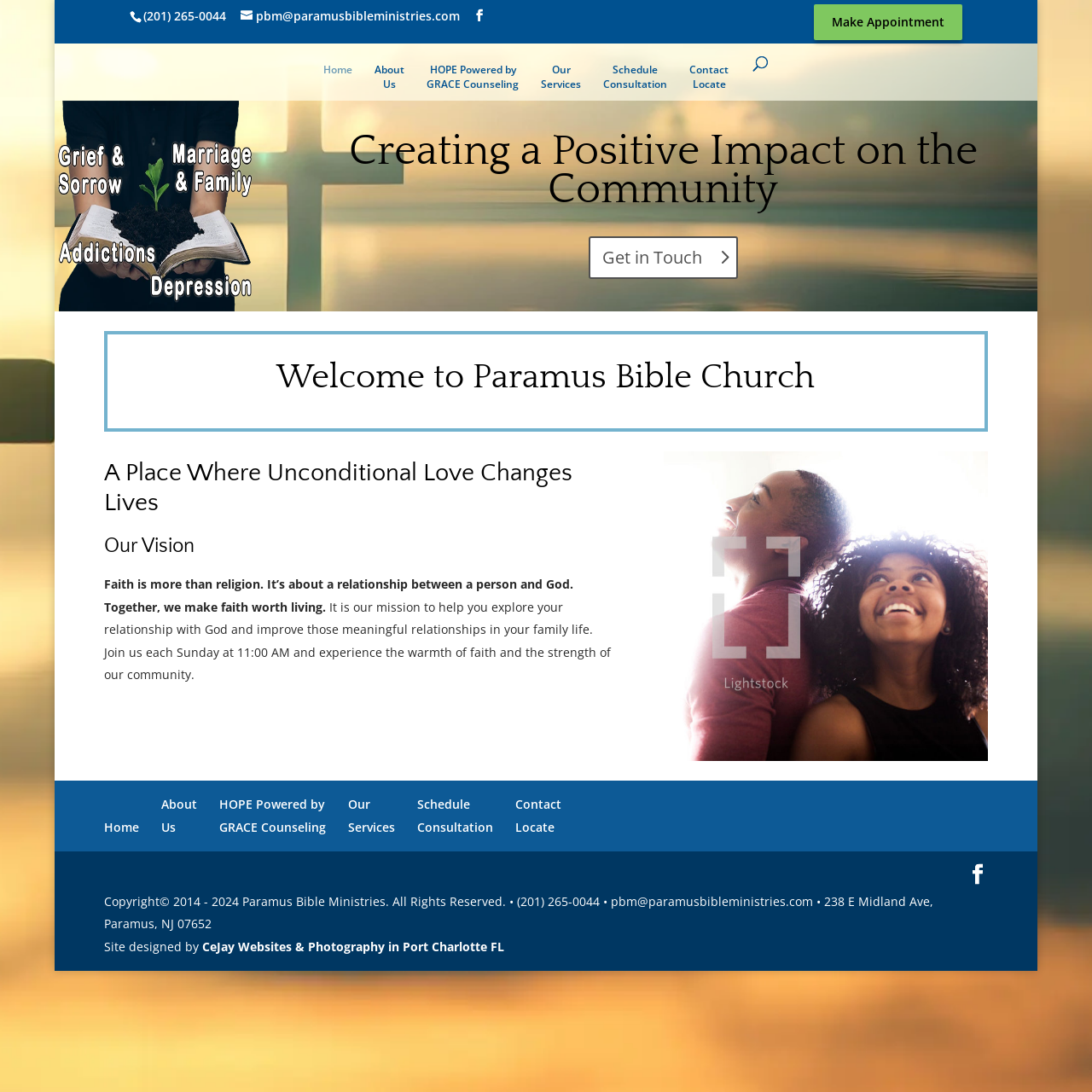How many navigation links are there?
Please answer using one word or phrase, based on the screenshot.

6